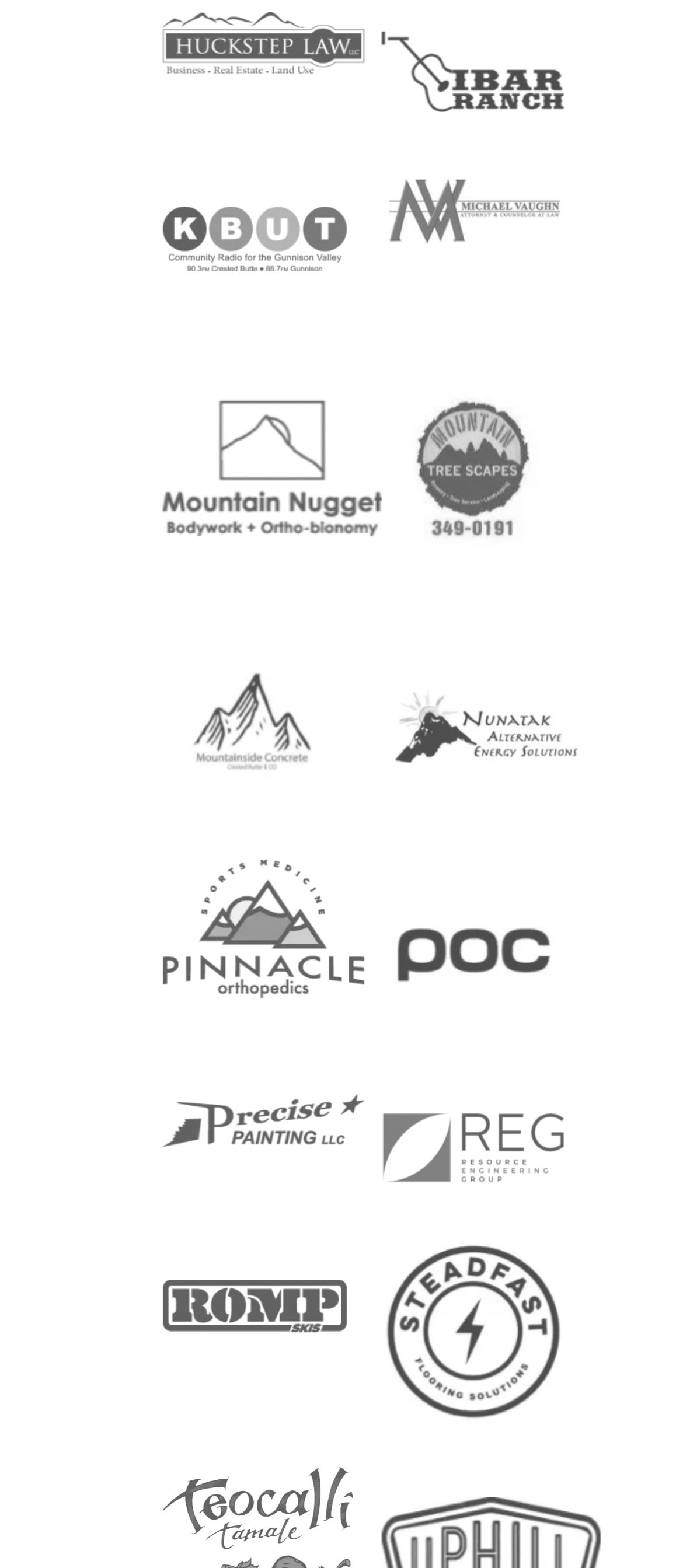Examine the image and give a thorough answer to the following question:
What is the vertical position of the 'Pinnacle Ortho' link relative to the 'Mountain Tree Scapes' link?

By comparing the y1 and y2 coordinates of the bounding boxes of the 'Pinnacle Ortho' and 'Mountain Tree Scapes' links, I found that the 'Pinnacle Ortho' link has a smaller y1 value, indicating that it is positioned above the 'Mountain Tree Scapes' link.